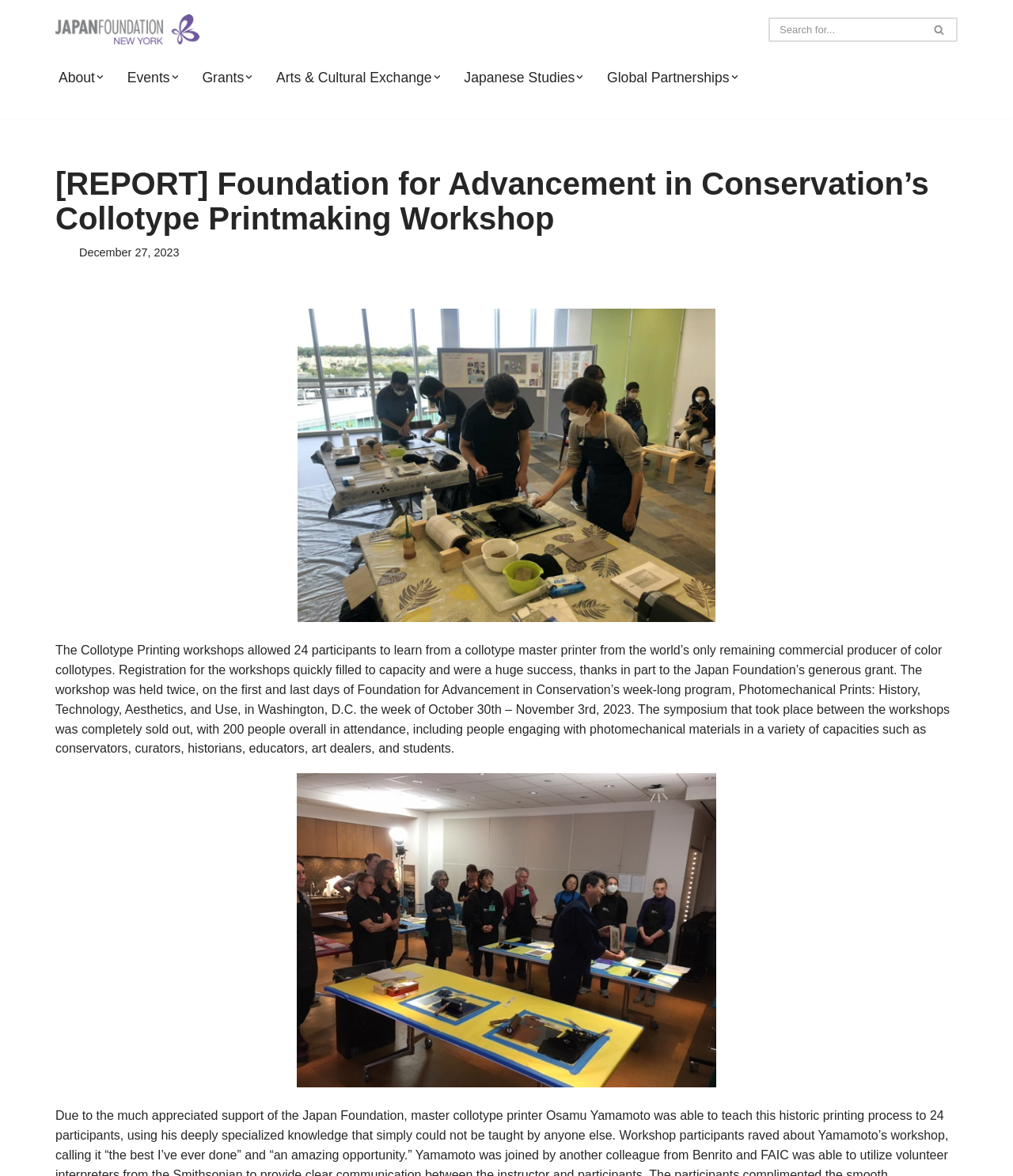Extract the main title from the webpage.

[REPORT] Foundation for Advancement in Conservation’s Collotype Printmaking Workshop